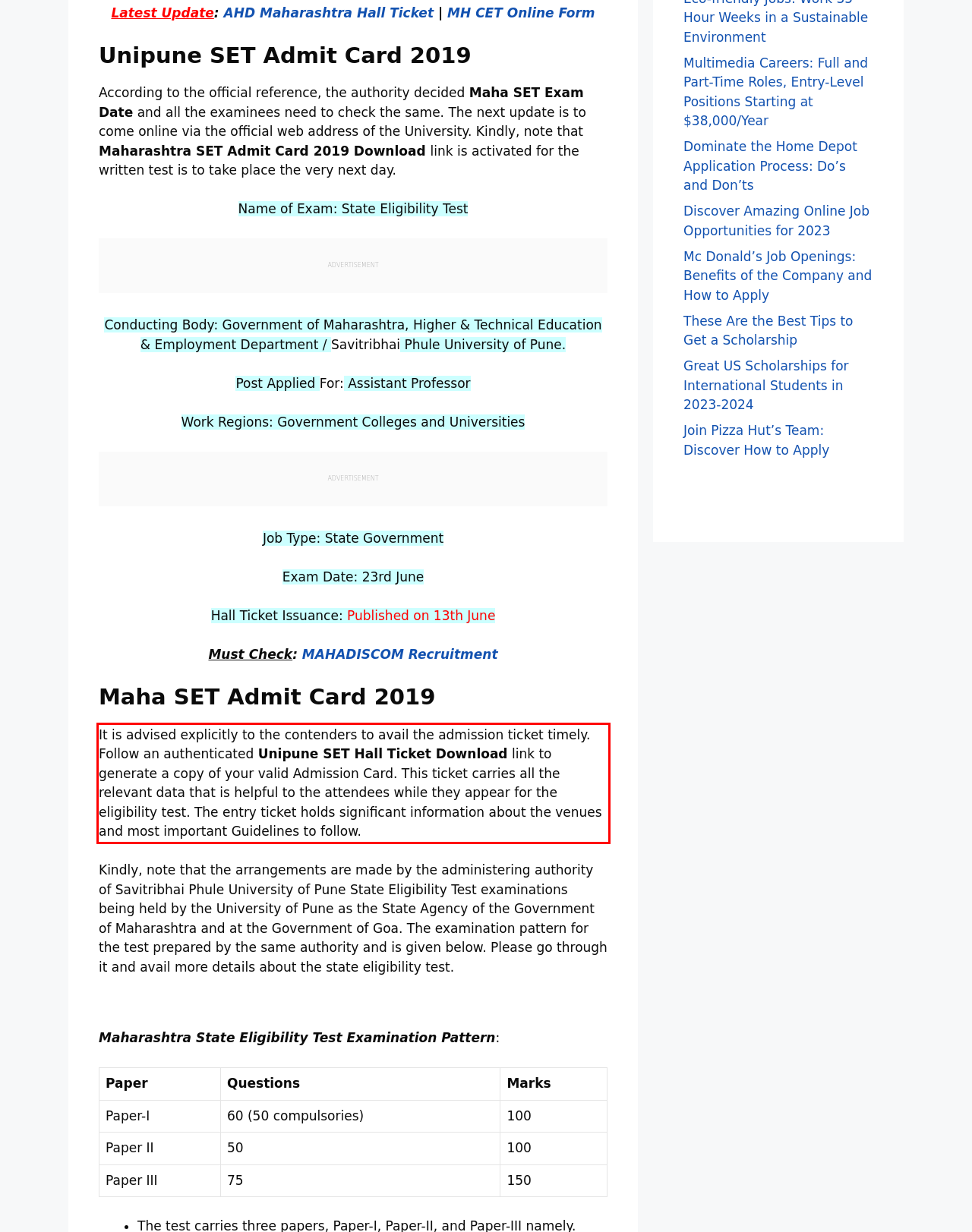Look at the screenshot of the webpage, locate the red rectangle bounding box, and generate the text content that it contains.

It is advised explicitly to the contenders to avail the admission ticket timely. Follow an authenticated Unipune SET Hall Ticket Download link to generate a copy of your valid Admission Card. This ticket carries all the relevant data that is helpful to the attendees while they appear for the eligibility test. The entry ticket holds significant information about the venues and most important Guidelines to follow.